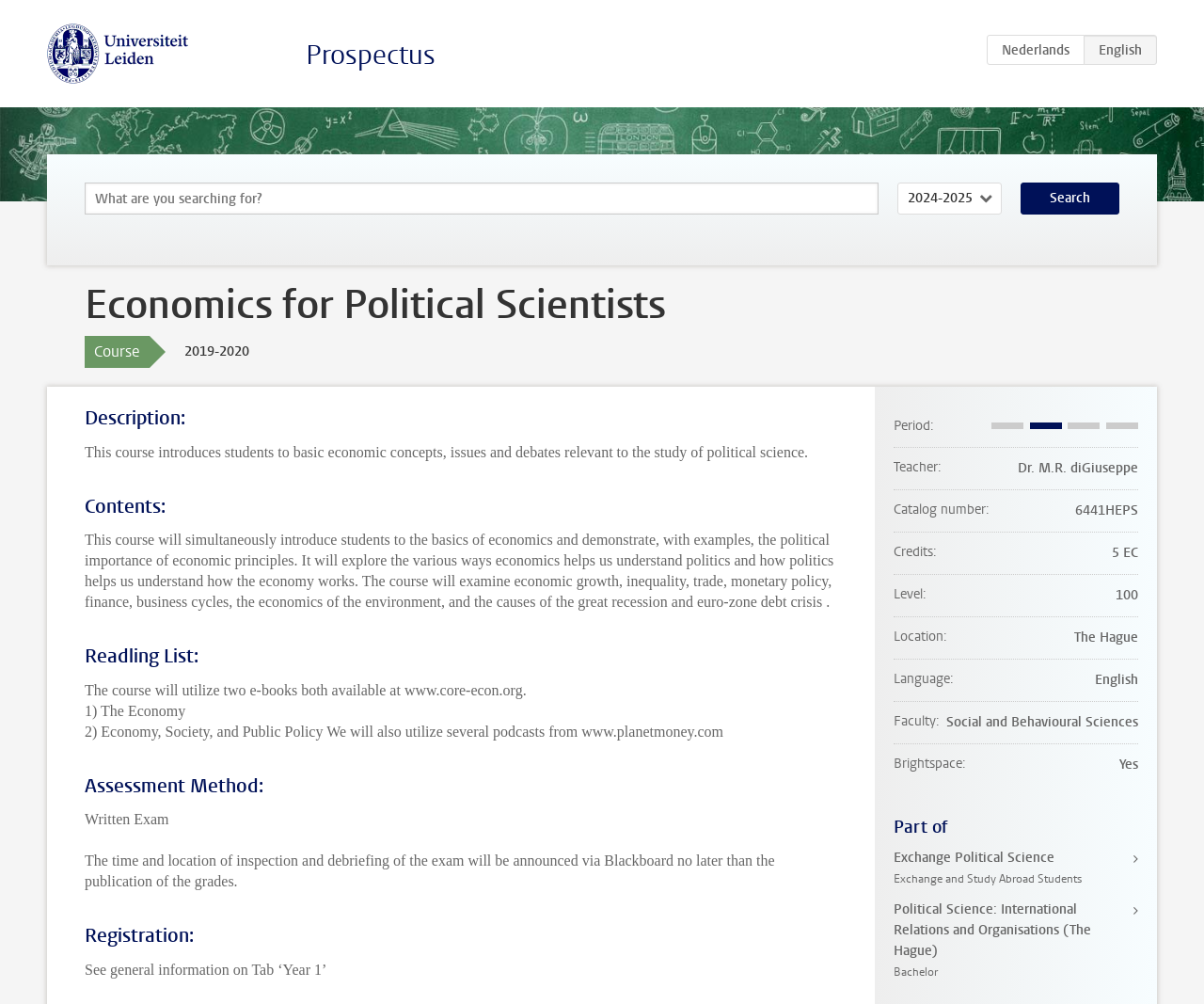Locate the bounding box coordinates of the element that should be clicked to execute the following instruction: "Go to the prospectus page".

[0.254, 0.037, 0.362, 0.072]